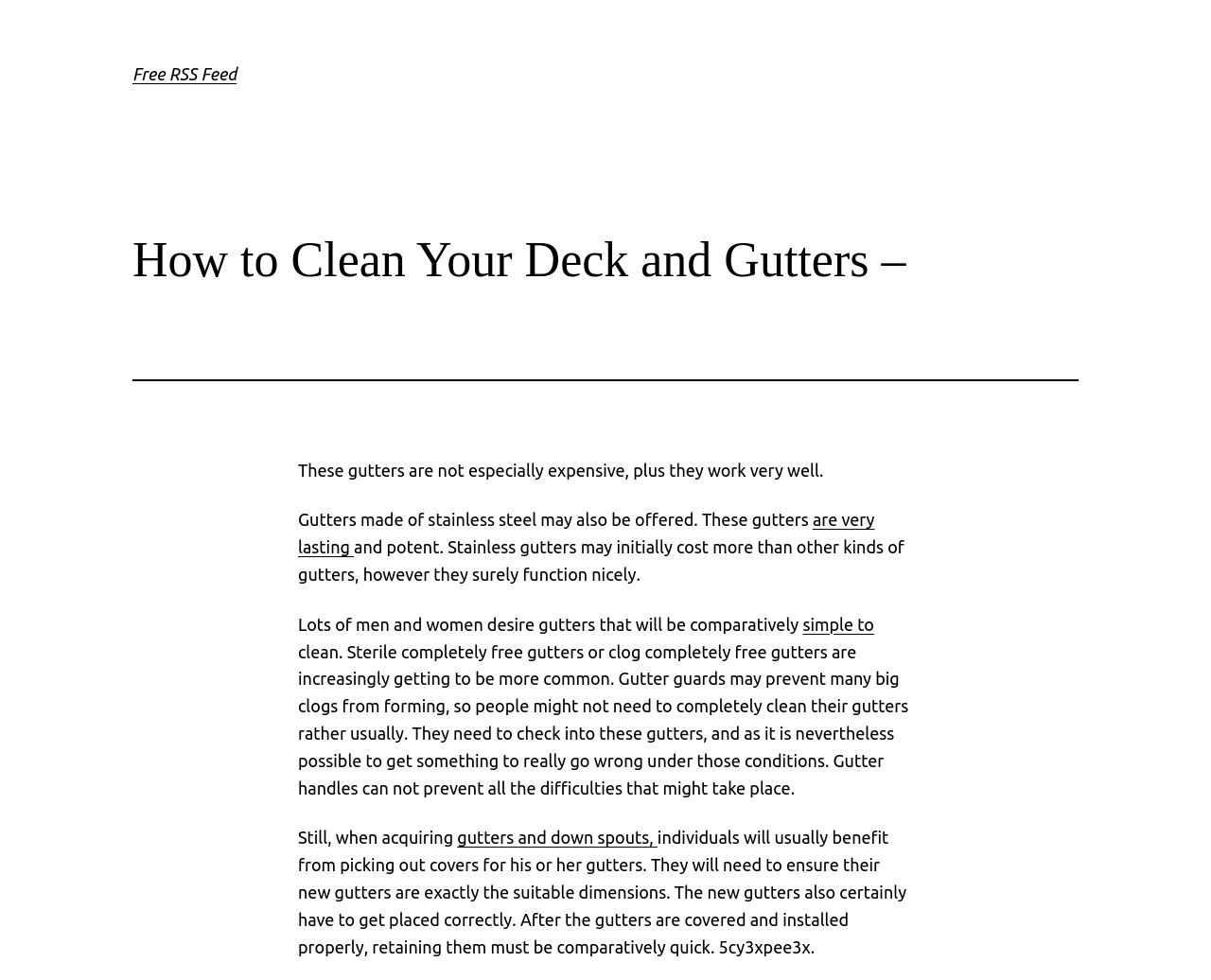What is the purpose of gutter guards?
Using the visual information, answer the question in a single word or phrase.

prevent clogs